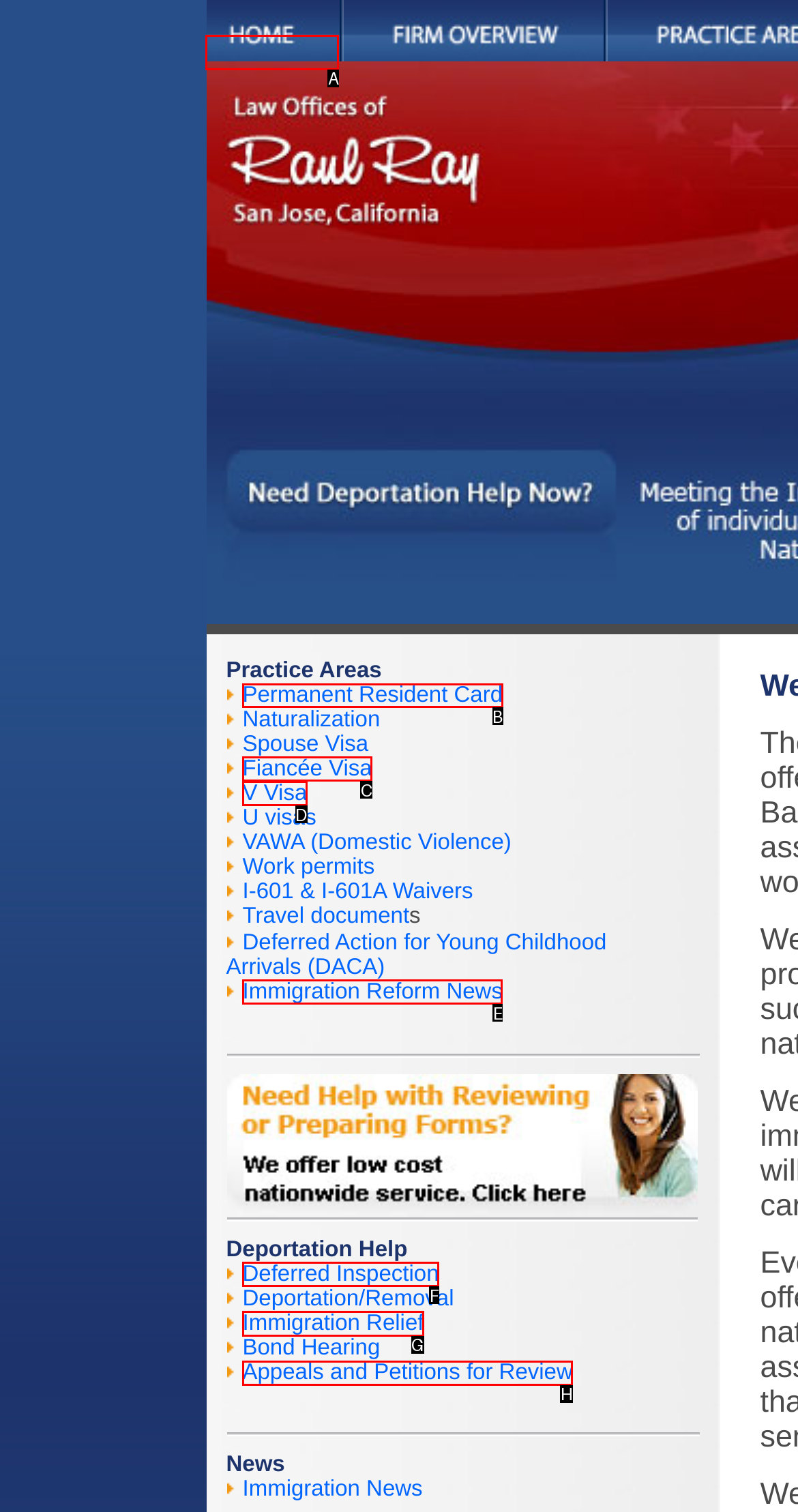Pick the right letter to click to achieve the task: Learn about Permanent Resident Card
Answer with the letter of the correct option directly.

B